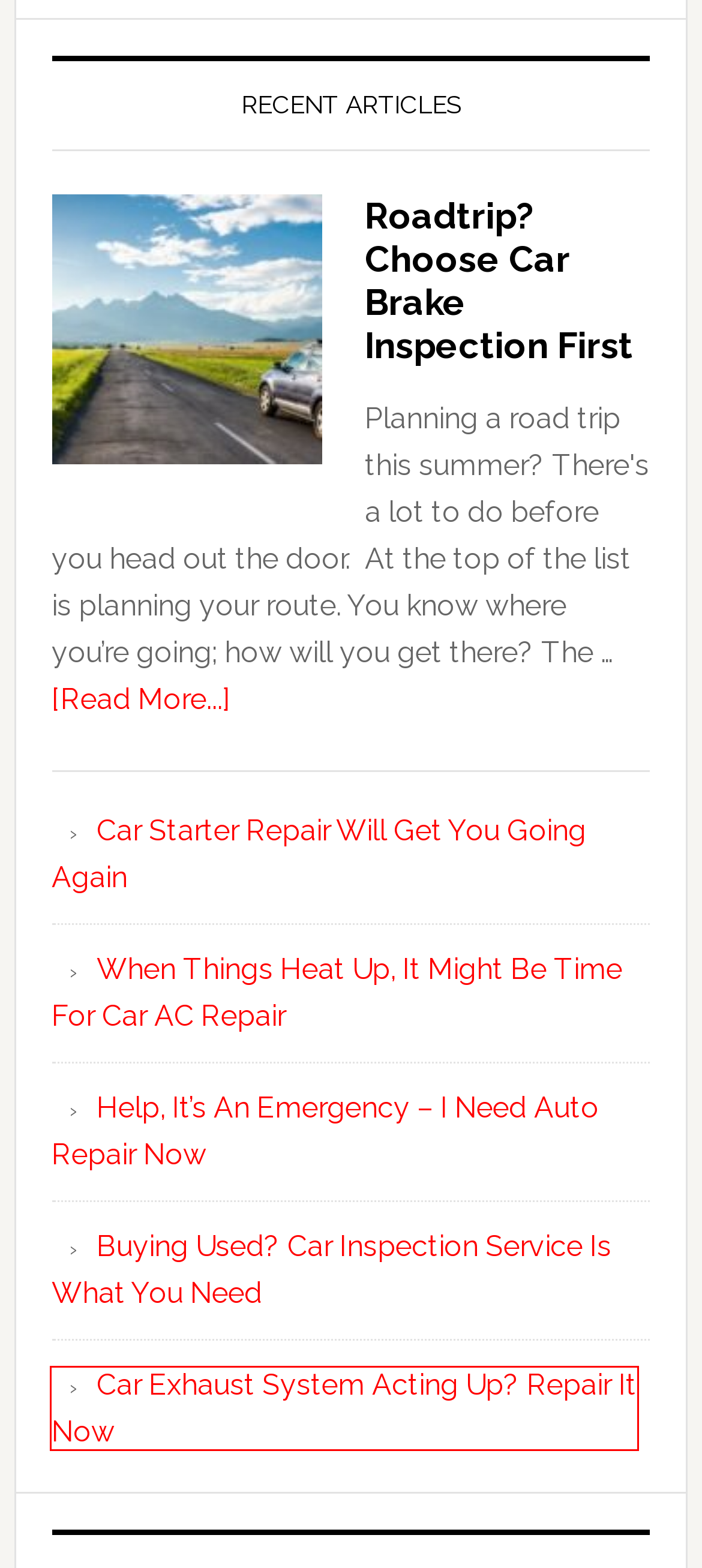You have been given a screenshot of a webpage with a red bounding box around a UI element. Select the most appropriate webpage description for the new webpage that appears after clicking the element within the red bounding box. The choices are:
A. Tune-Up | Express Car Care of Denver
B. Help, It’s An Emergency – I Need Auto Repair Now | Express Car Care of Denver
C. When Things Heat Up, It Might Be Time For Car AC Repair | Express Car Care of Denver
D. Roadtrip? Choose Car Brake Inspection First | Express Car Care of Denver
E. Car Exhaust System Acting Up? Repair It Now | Express Car Care of Denver
F. Buying Used? Car Inspection Service Is What You Need | Express Car Care of Denver
G. Car Maintenance | Express Car Care of Denver
H. Automatic Transmission | Express Car Care of Denver

E